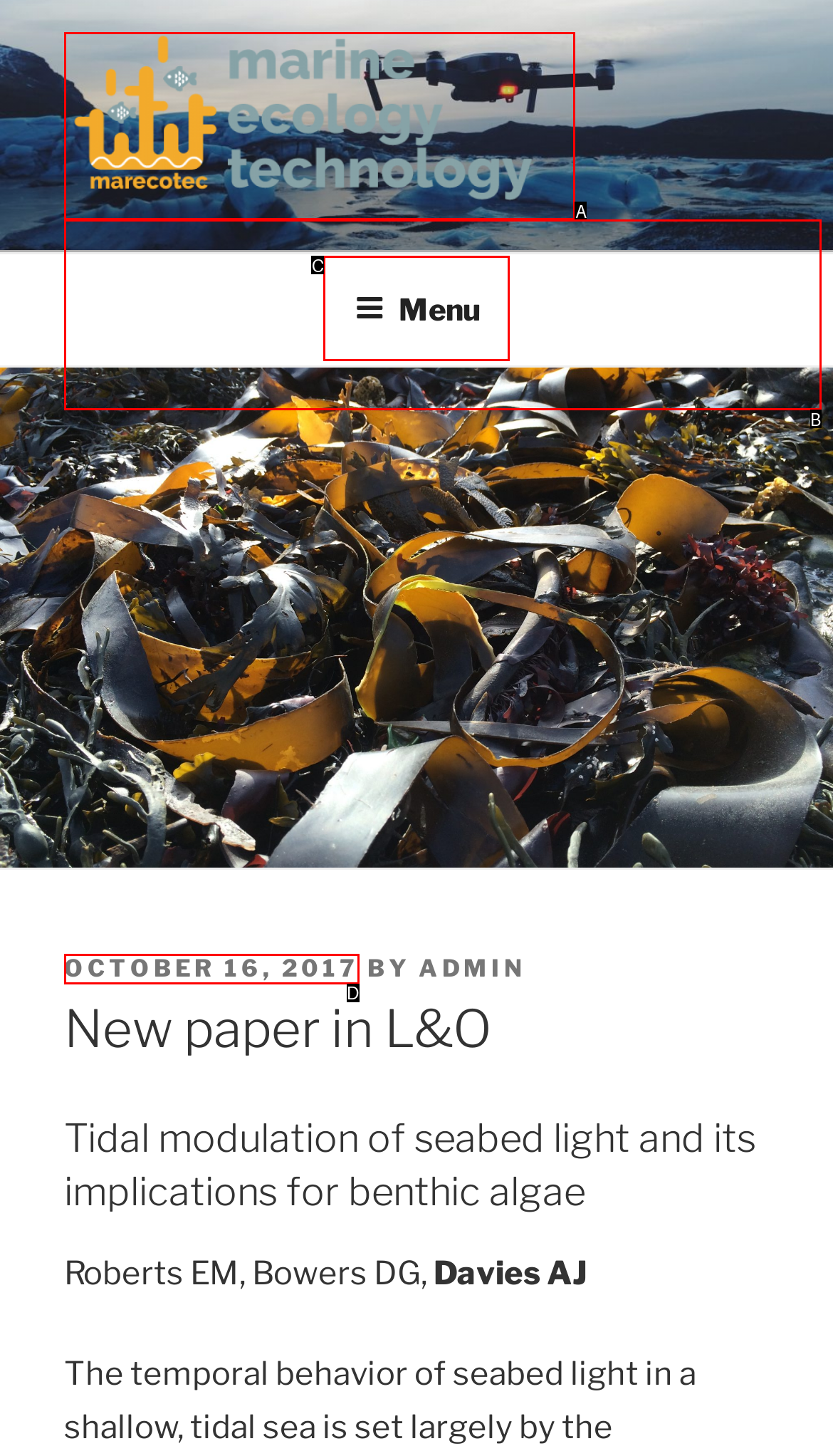Identify the HTML element that matches the description: October 16, 2017. Provide the letter of the correct option from the choices.

D